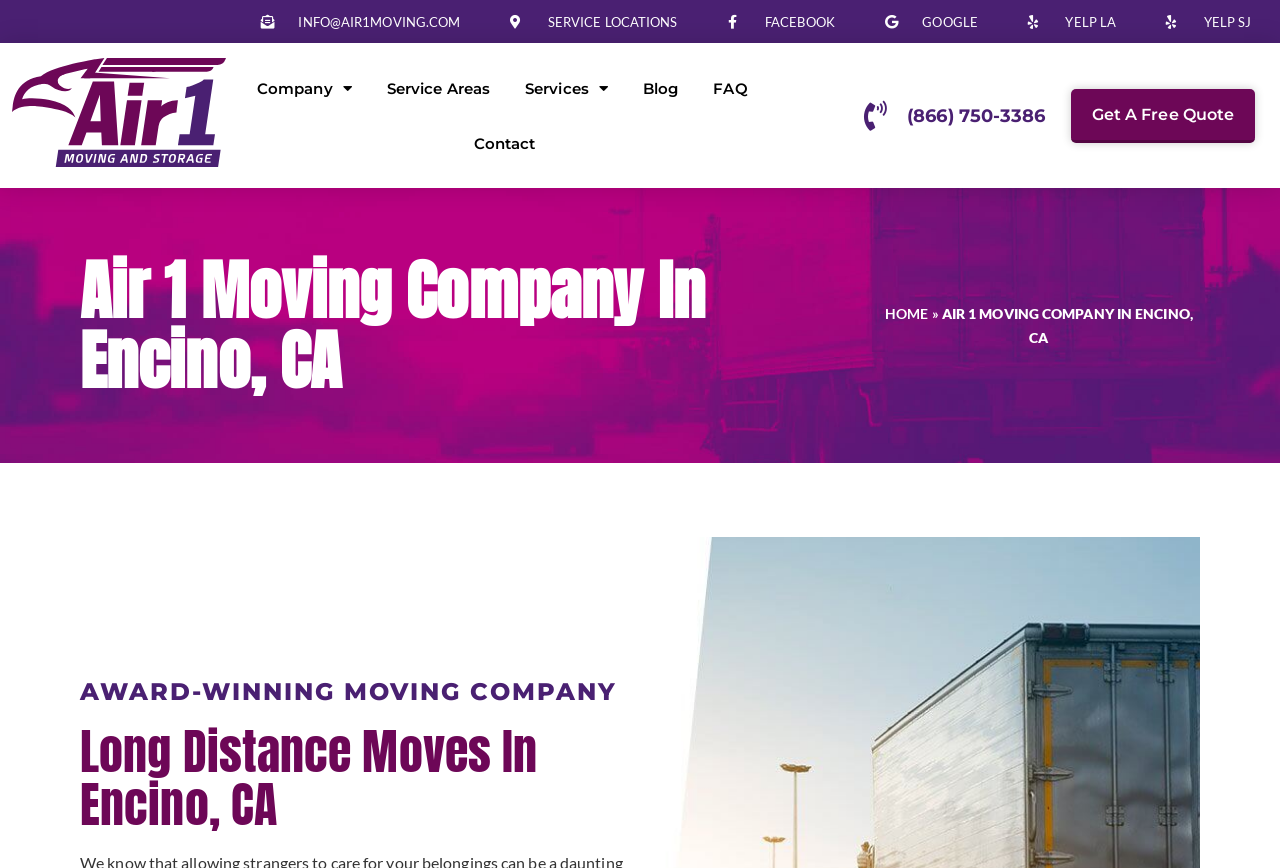Locate the bounding box coordinates of the element's region that should be clicked to carry out the following instruction: "Learn more about services". The coordinates need to be four float numbers between 0 and 1, i.e., [left, top, right, bottom].

[0.398, 0.07, 0.487, 0.133]